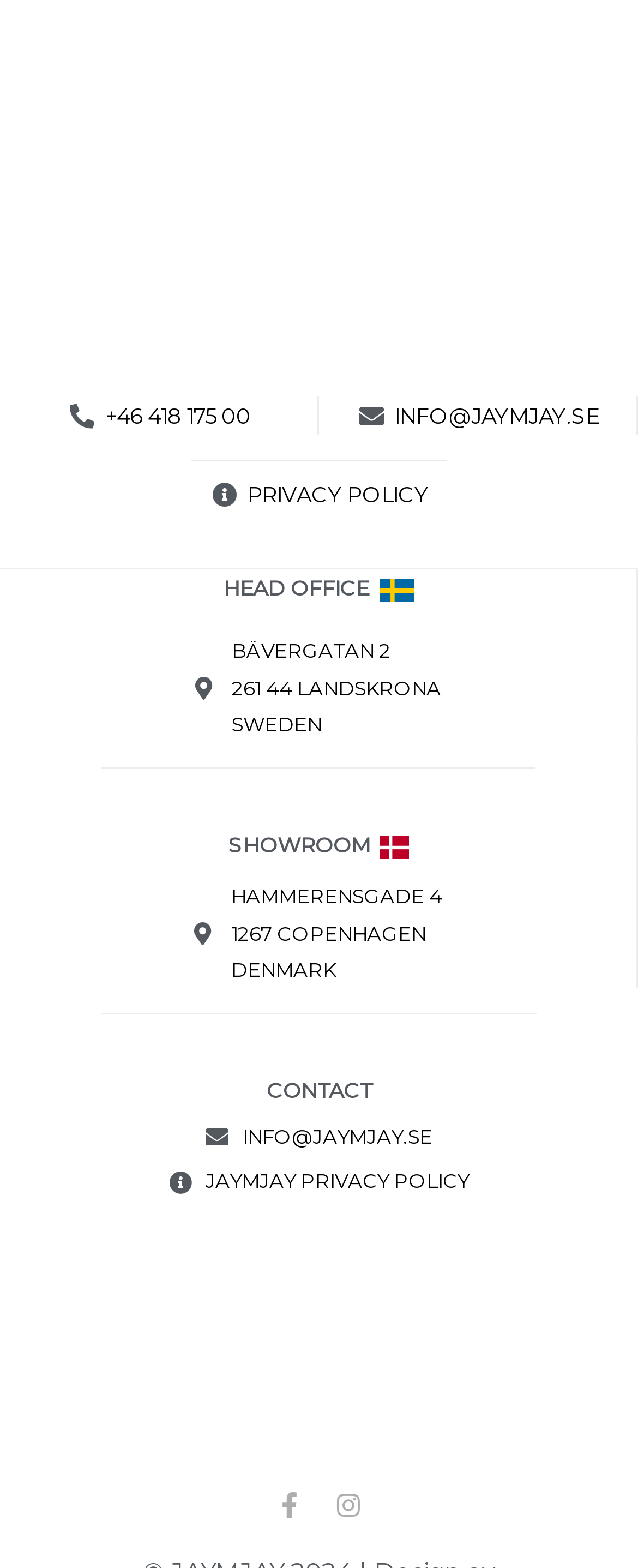Determine the bounding box coordinates of the clickable region to follow the instruction: "View Facebook page".

[0.433, 0.952, 0.474, 0.969]